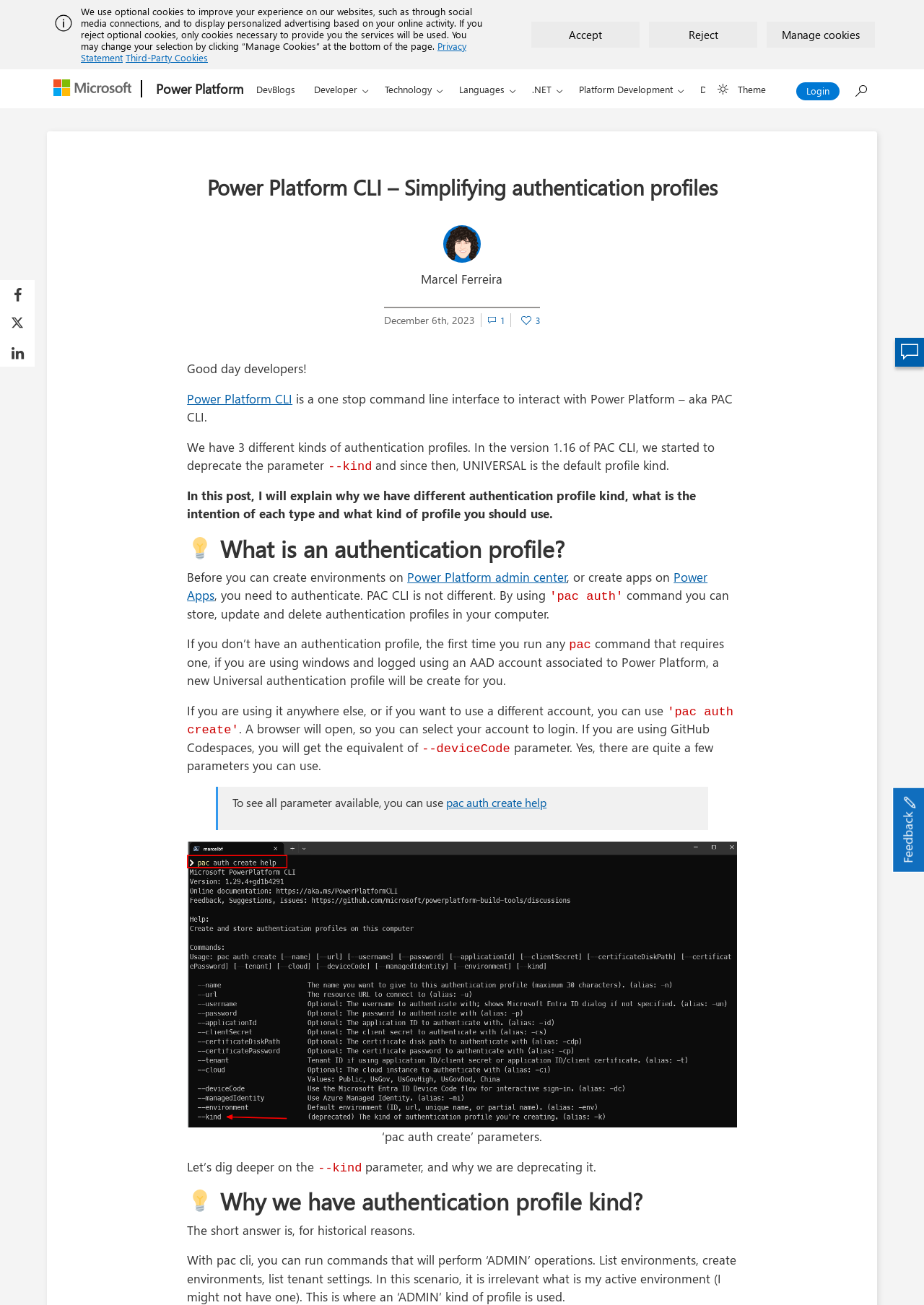From the screenshot, find the bounding box of the UI element matching this description: "Platform Development". Supply the bounding box coordinates in the form [left, top, right, bottom], each a float between 0 and 1.

[0.616, 0.054, 0.752, 0.083]